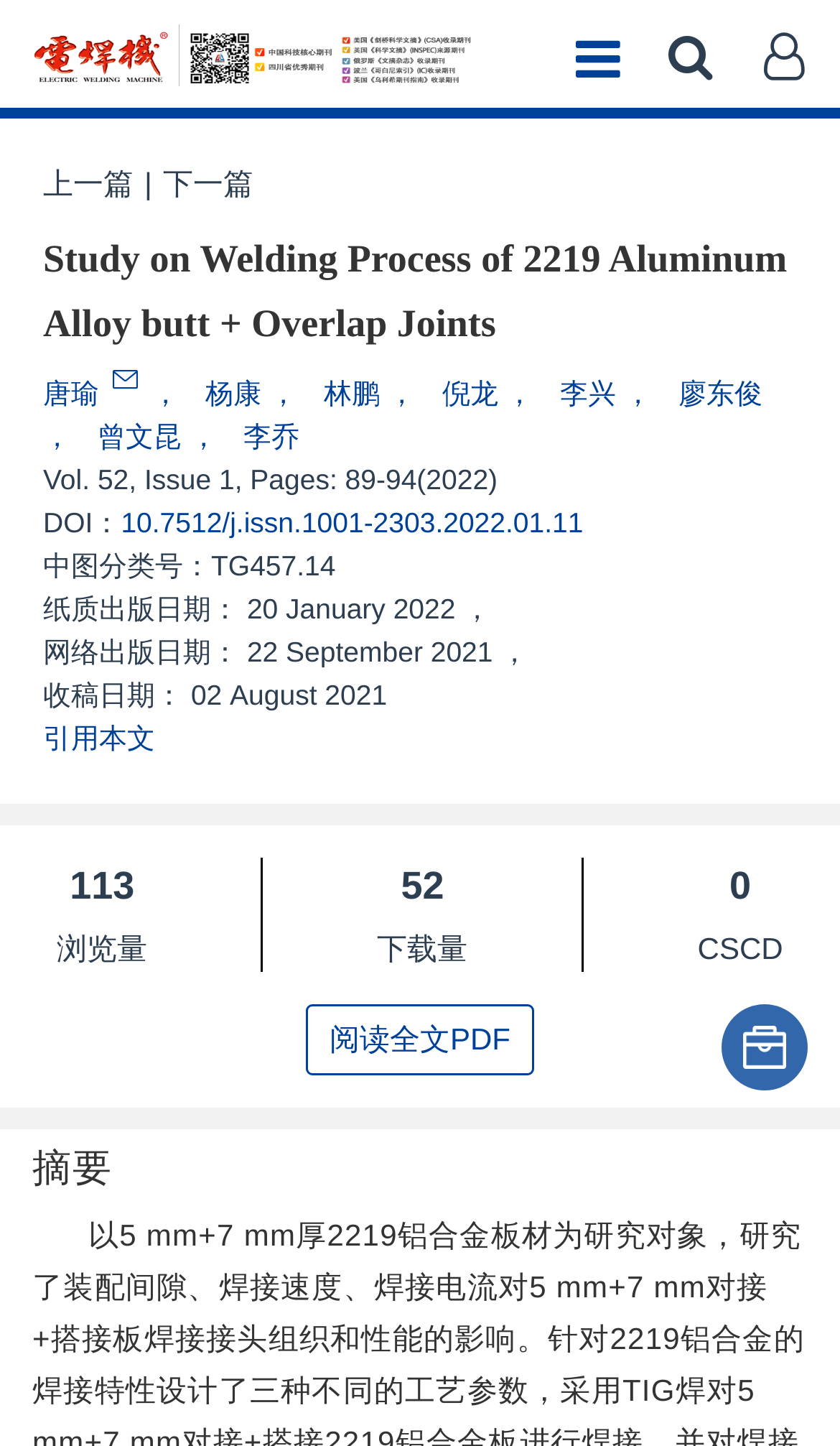What is the DOI of the paper? Examine the screenshot and reply using just one word or a brief phrase.

10.7512/j.issn.1001-2303.2022.01.11